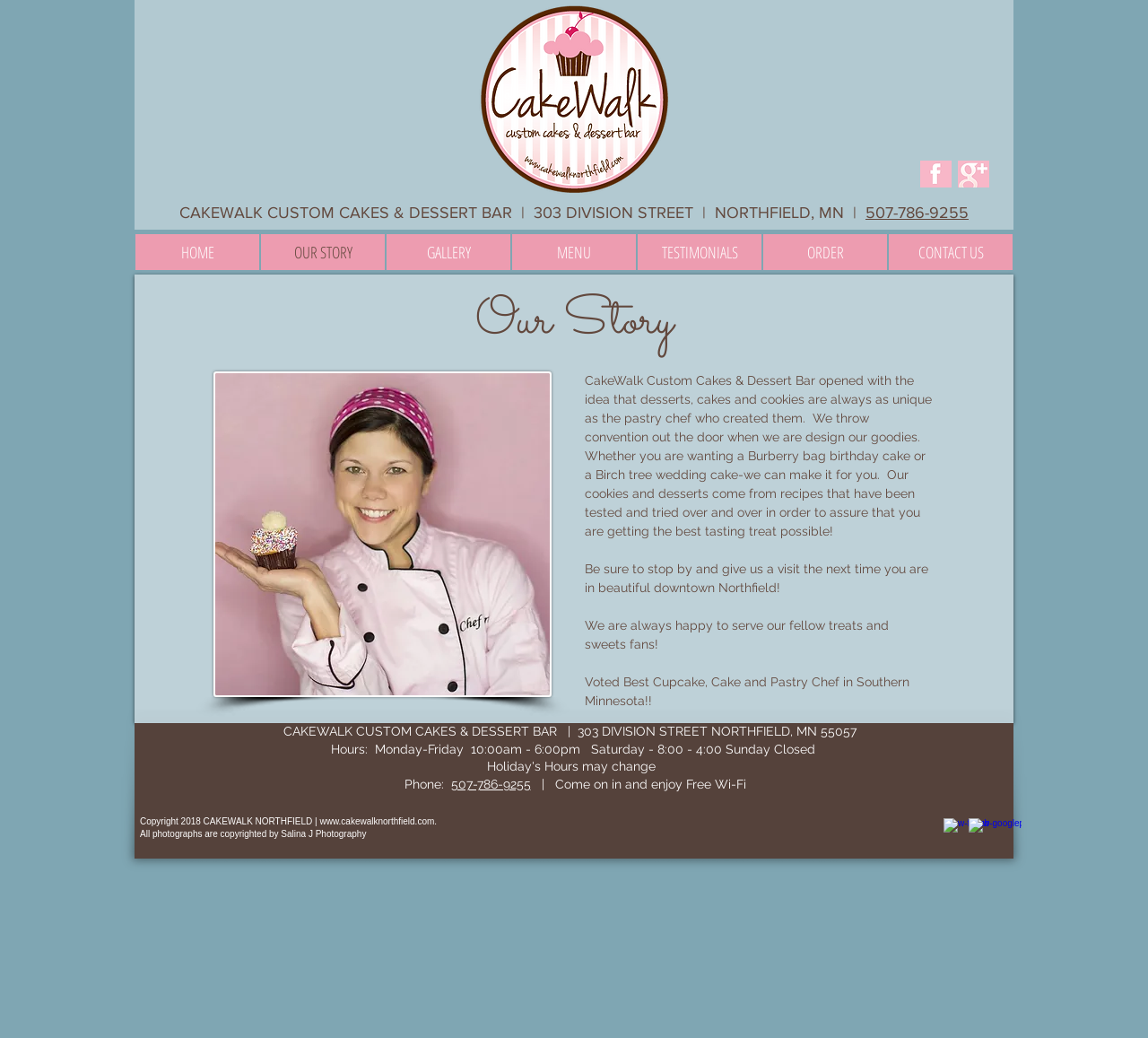Using the webpage screenshot and the element description CONTACT US, determine the bounding box coordinates. Specify the coordinates in the format (top-left x, top-left y, bottom-right x, bottom-right y) with values ranging from 0 to 1.

[0.774, 0.226, 0.882, 0.26]